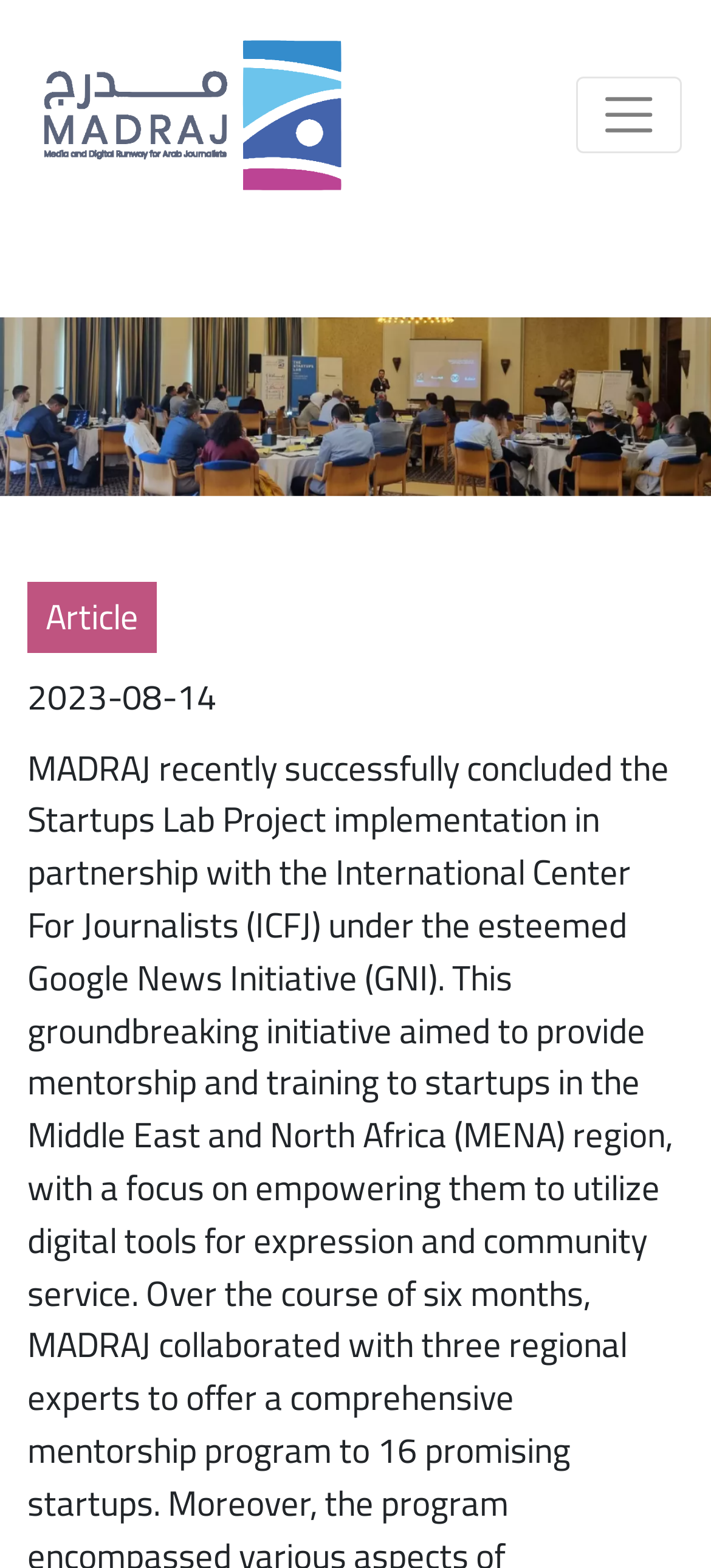What is the purpose of the button on the top-right corner?
Please provide a single word or phrase based on the screenshot.

Toggle navigation